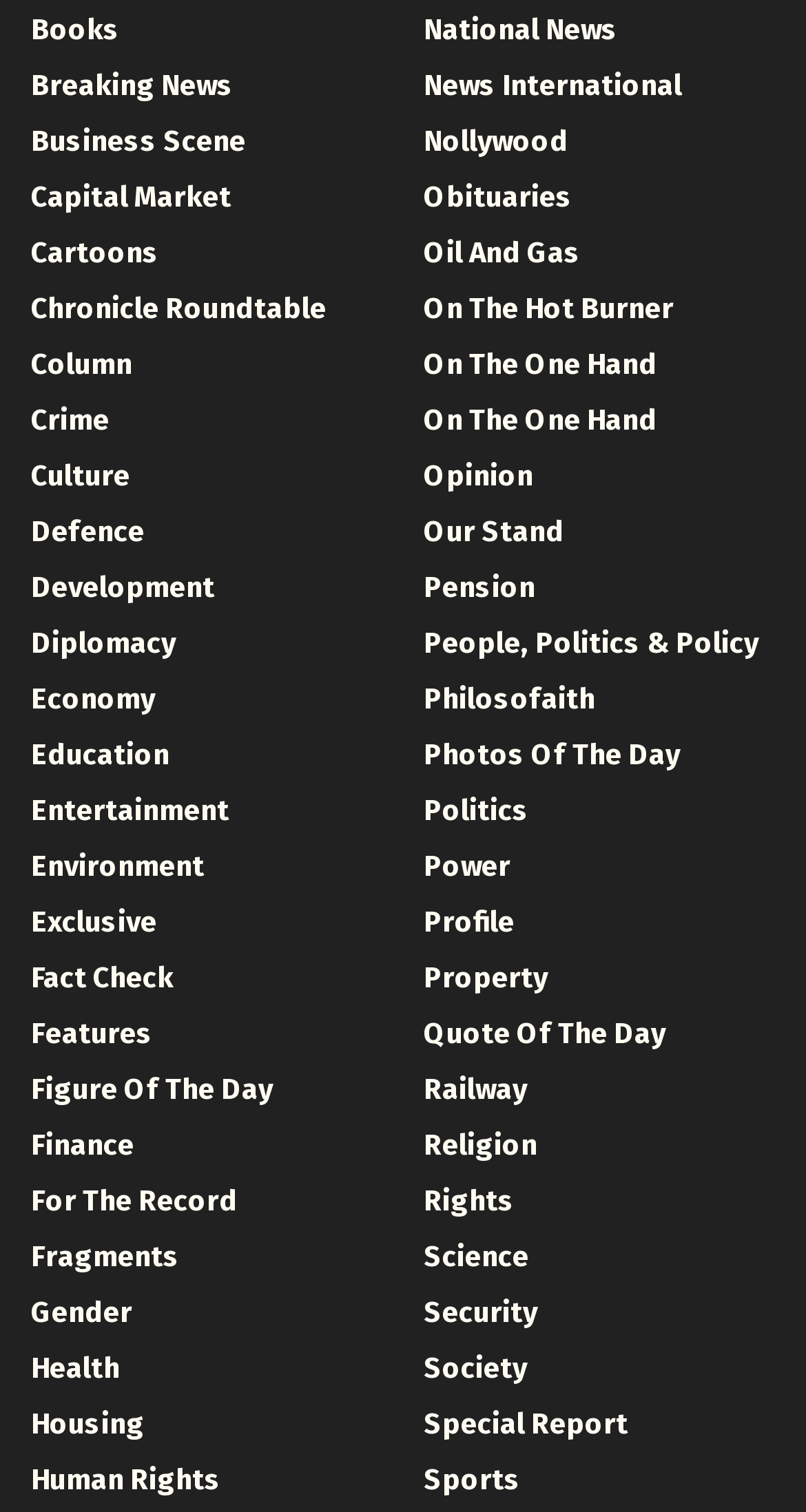Locate the bounding box of the UI element defined by this description: "On the hot burner". The coordinates should be given as four float numbers between 0 and 1, formatted as [left, top, right, bottom].

[0.526, 0.193, 0.836, 0.216]